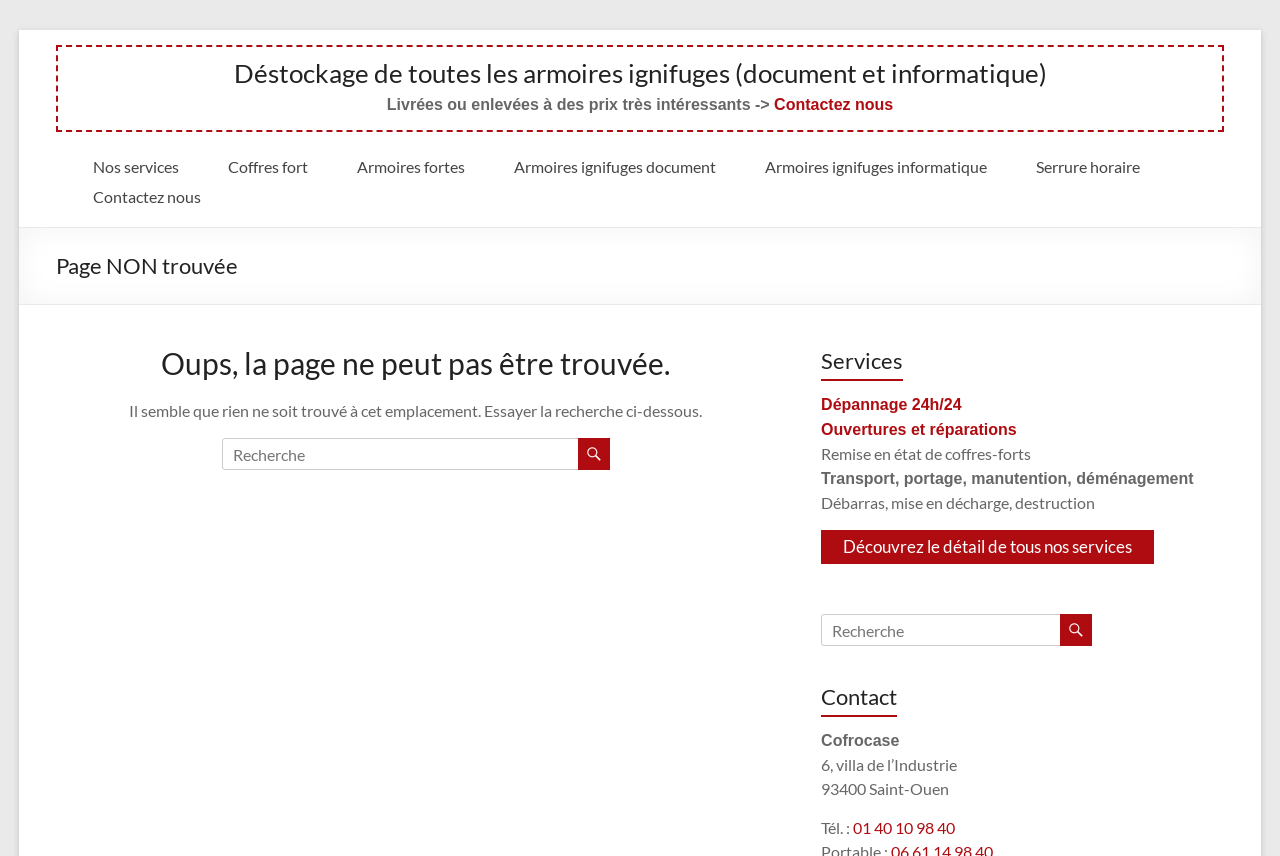What is the main title displayed on this webpage?

Page NON trouvée